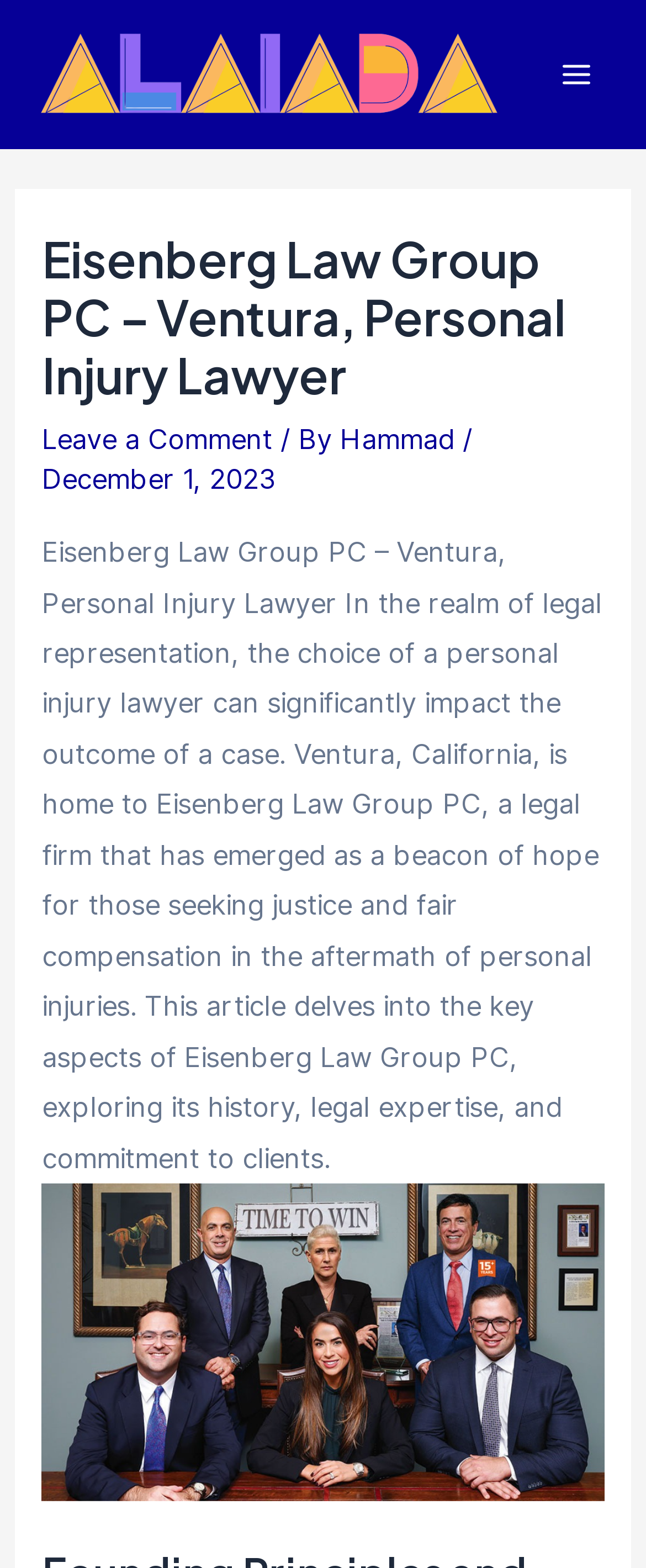Provide the bounding box coordinates of the HTML element described by the text: "Hammad".

[0.526, 0.269, 0.716, 0.291]